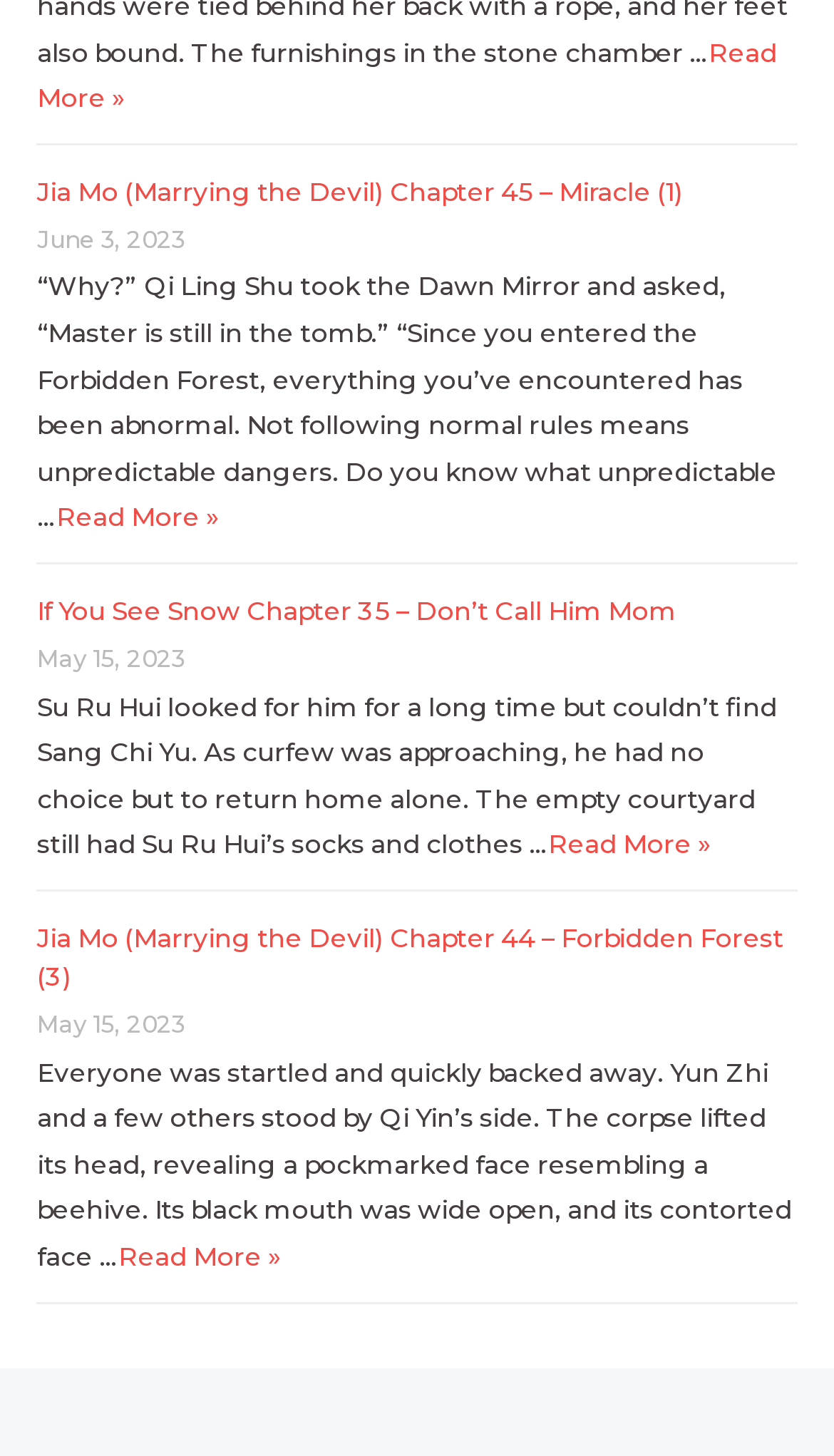Give a succinct answer to this question in a single word or phrase: 
How many chapters are displayed on this page?

3